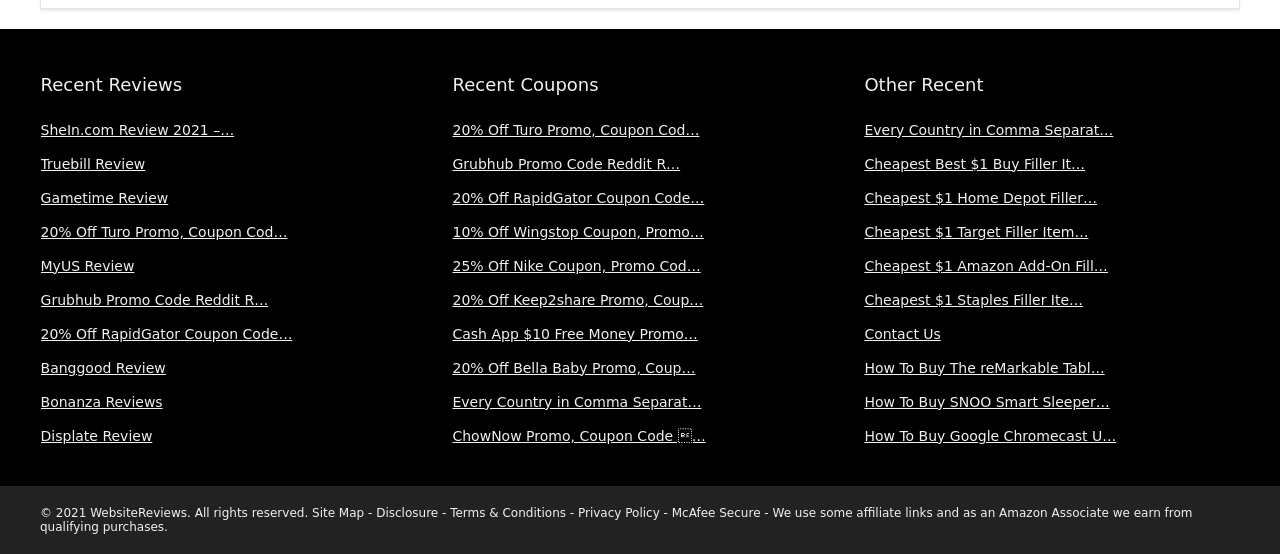Using the given description, provide the bounding box coordinates formatted as (top-left x, top-left y, bottom-right x, bottom-right y), with all values being floating point numbers between 0 and 1. Description: https://aprecruit.ucsf.edu/JPF04135

None